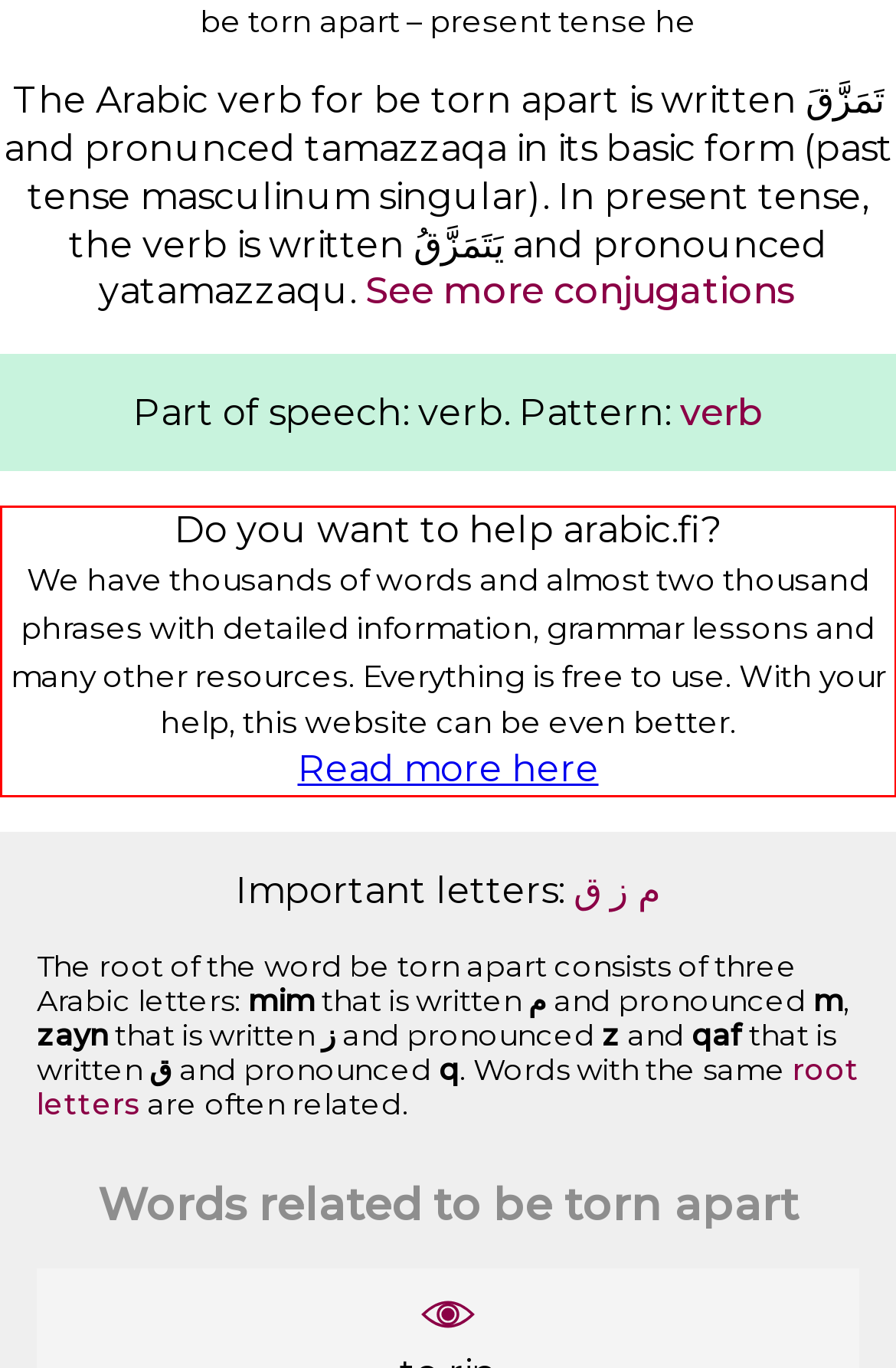You have a screenshot of a webpage, and there is a red bounding box around a UI element. Utilize OCR to extract the text within this red bounding box.

Do you want to help arabic.fi? We have thousands of words and almost two thousand phrases with detailed information, grammar lessons and many other resources. Everything is free to use. With your help, this website can be even better. Read more here